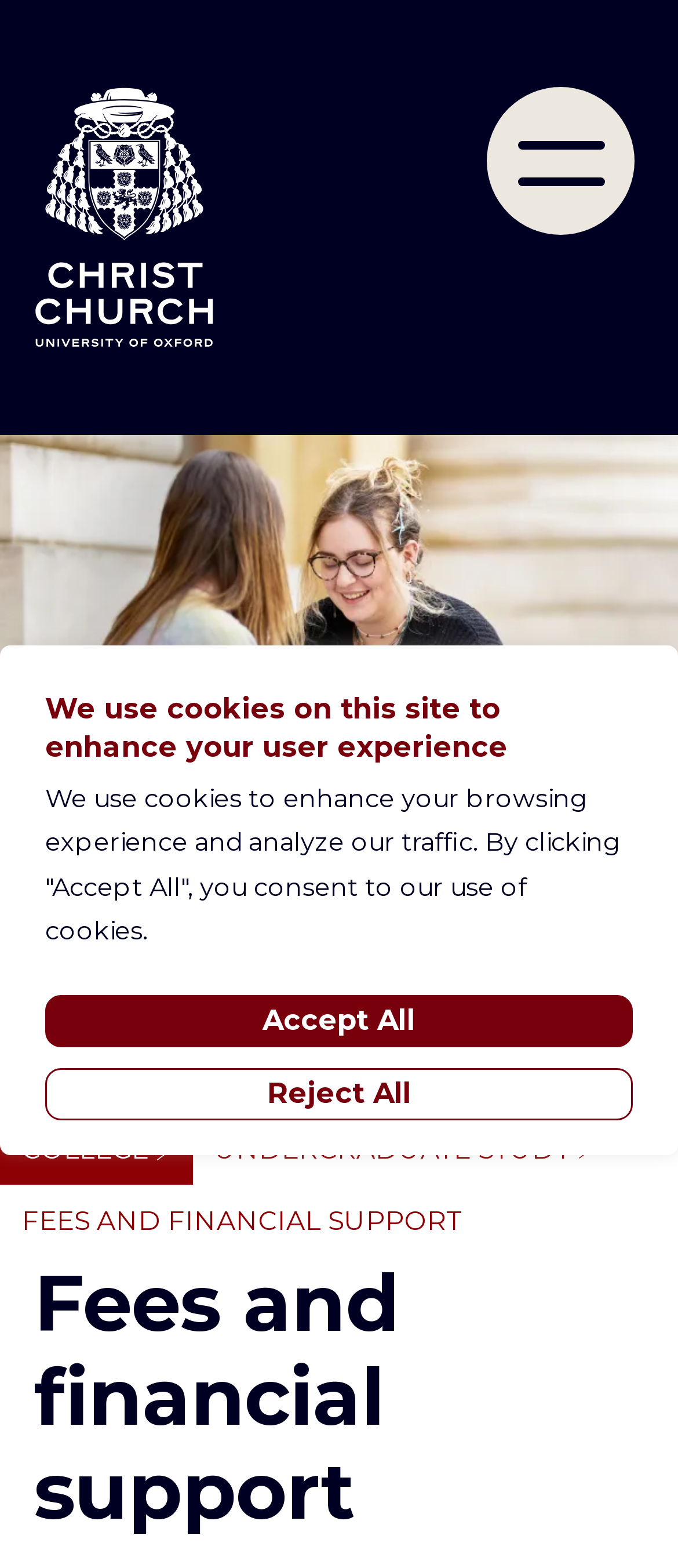What is the name of the university?
Please provide a single word or phrase as the answer based on the screenshot.

University of Oxford